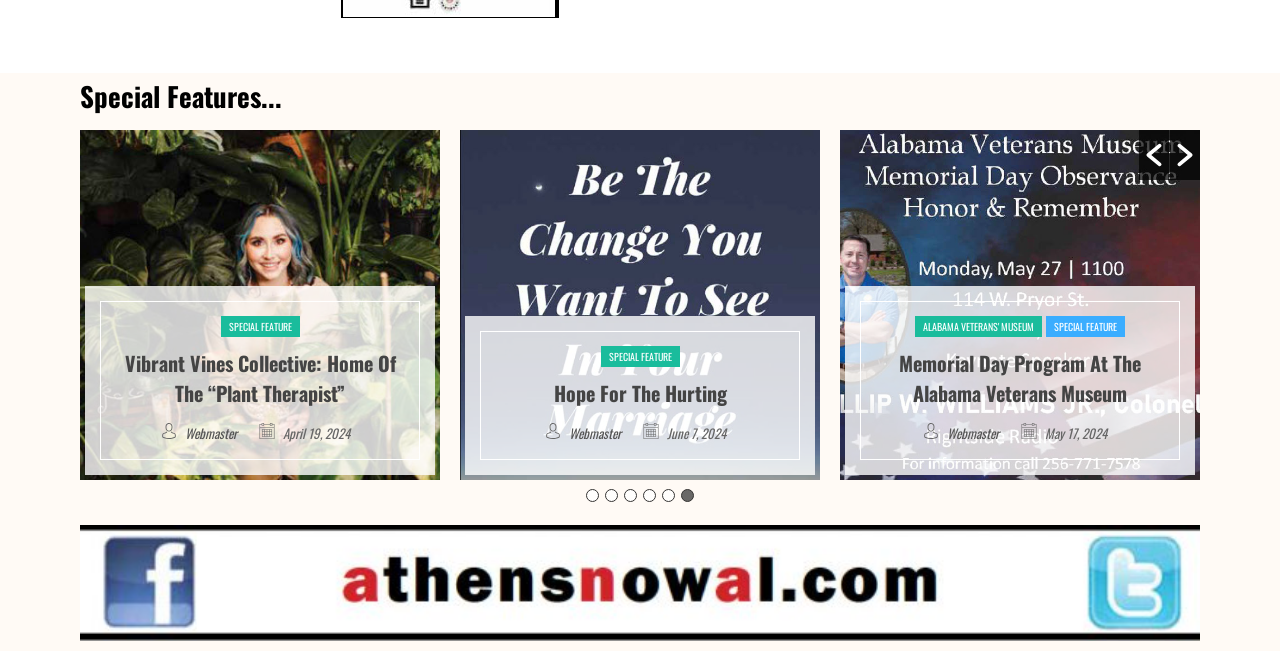Please locate the bounding box coordinates of the element that should be clicked to complete the given instruction: "Click the 'Memorial Day Program At The Alabama Veterans Museum' link".

[0.623, 0.706, 0.904, 0.746]